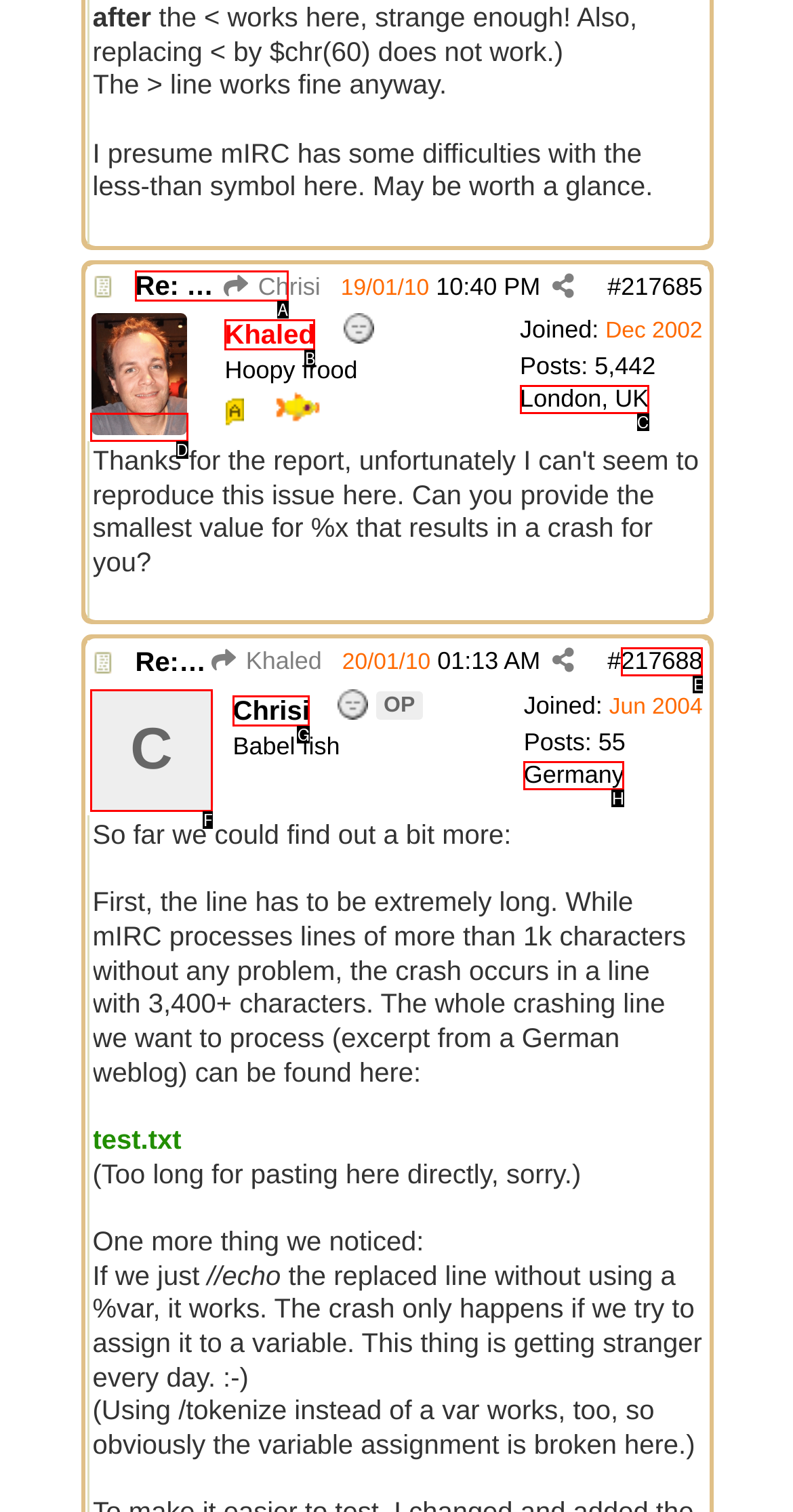Given the element description: 217688
Pick the letter of the correct option from the list.

E